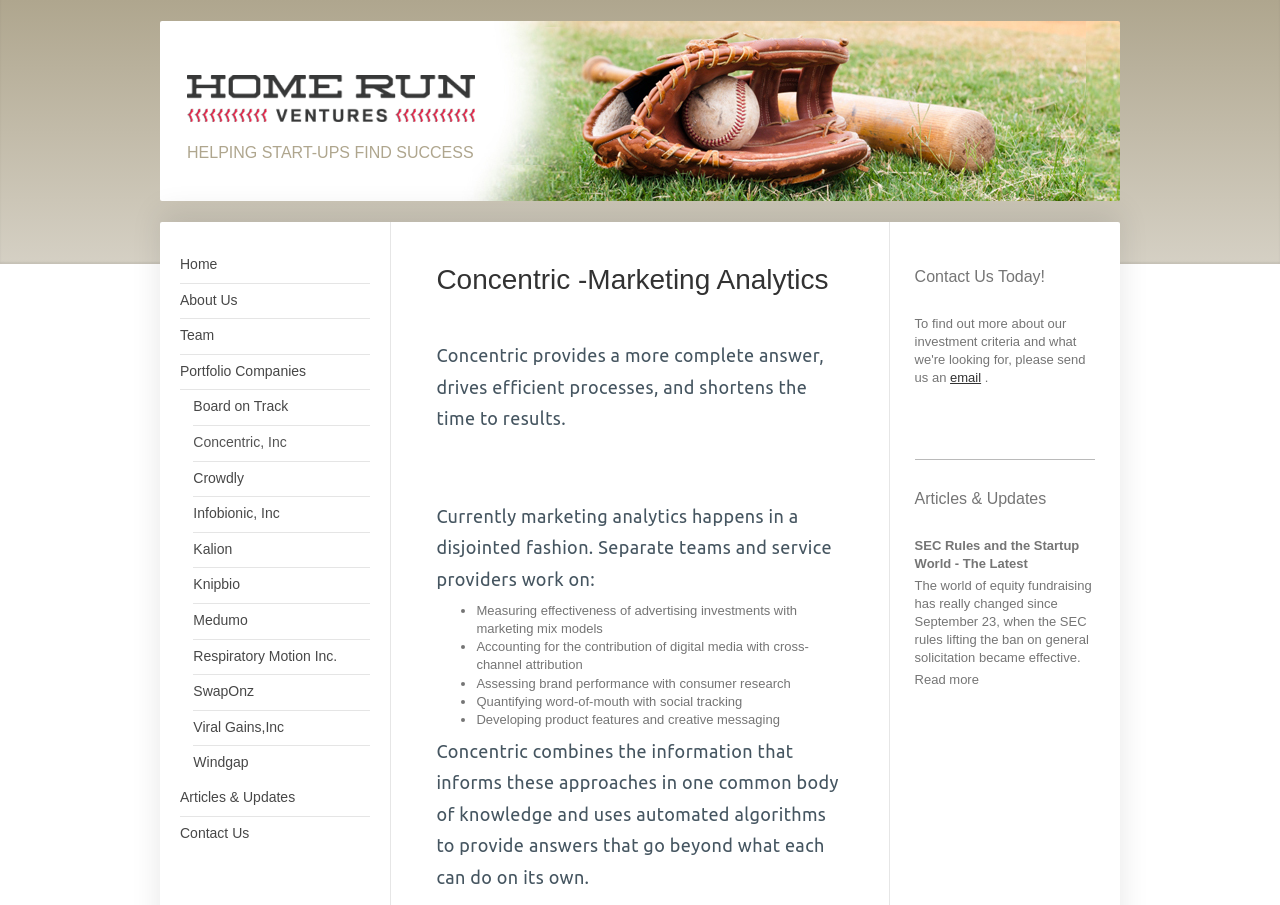Find the bounding box coordinates of the element you need to click on to perform this action: 'Click on the 'Home' link'. The coordinates should be represented by four float values between 0 and 1, in the format [left, top, right, bottom].

[0.141, 0.273, 0.289, 0.313]